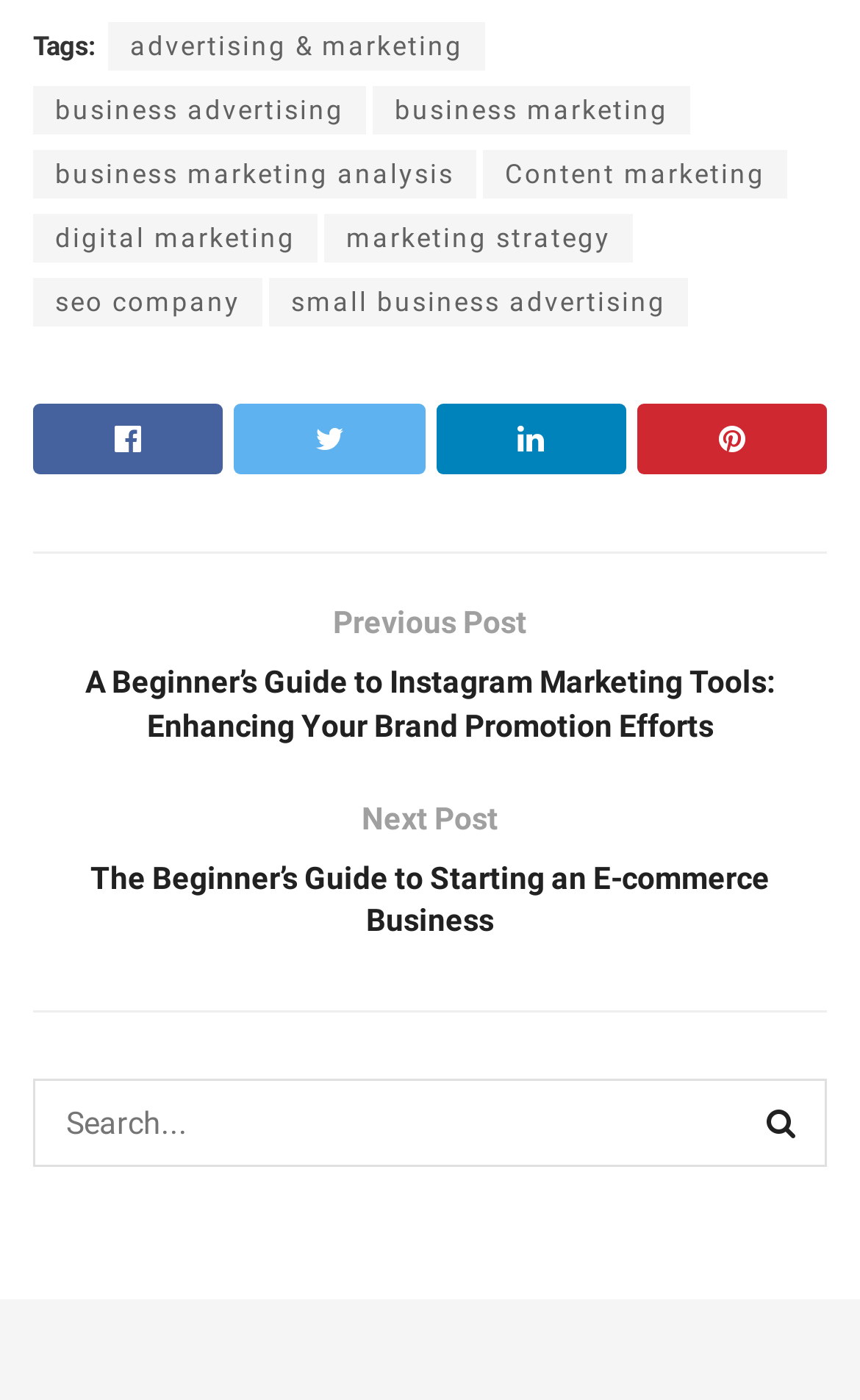Locate the UI element that matches the description Content marketing in the webpage screenshot. Return the bounding box coordinates in the format (top-left x, top-left y, bottom-right x, bottom-right y), with values ranging from 0 to 1.

[0.562, 0.107, 0.915, 0.142]